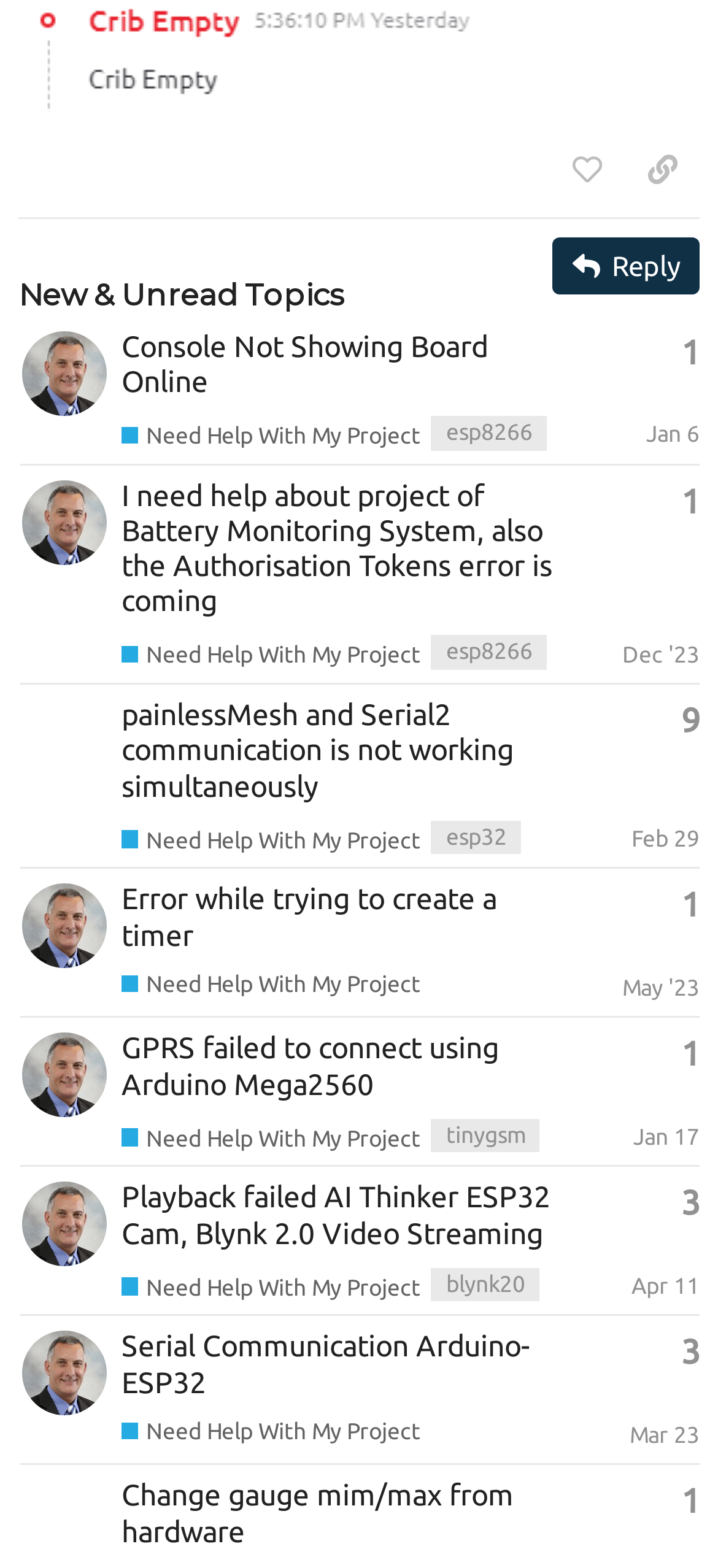For the following element description, predict the bounding box coordinates in the format (top-left x, top-left y, bottom-right x, bottom-right y). All values should be floating point numbers between 0 and 1. Description: Linkedin-in

None